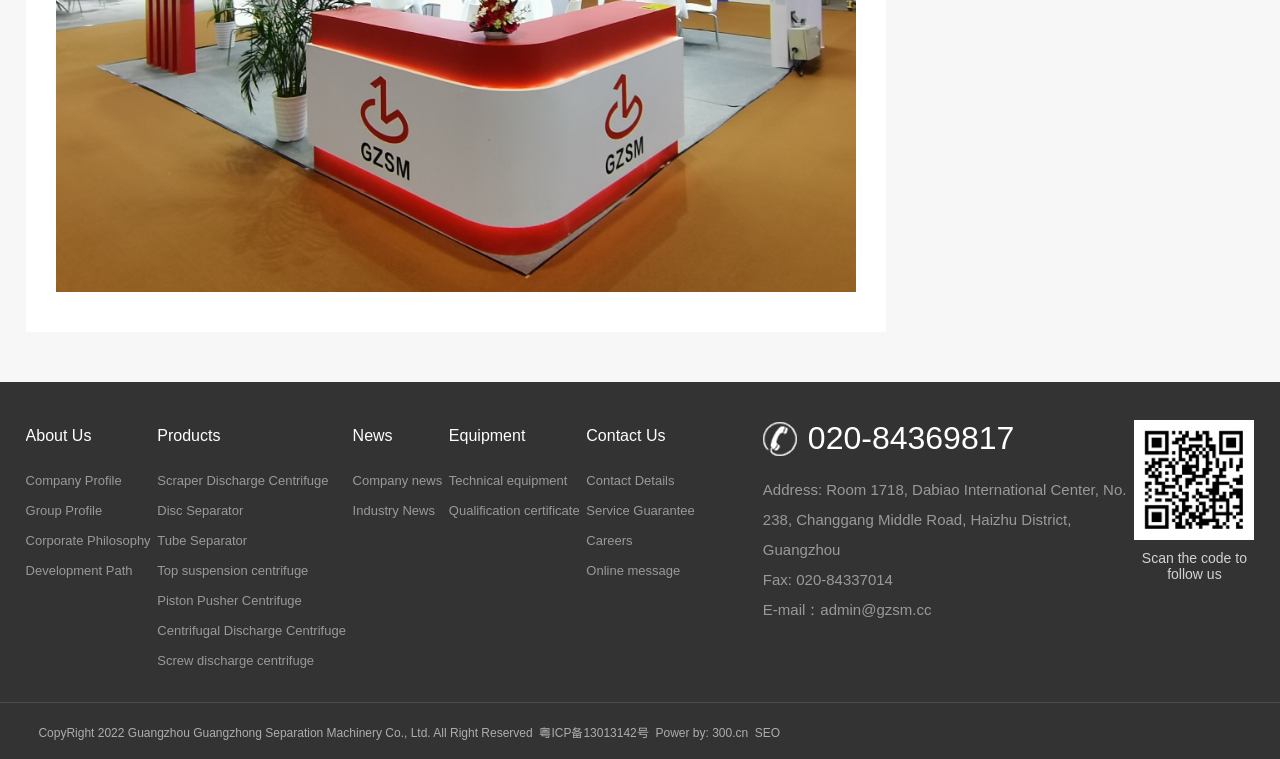Please determine the bounding box coordinates of the element's region to click for the following instruction: "Contact Essentia Health".

None